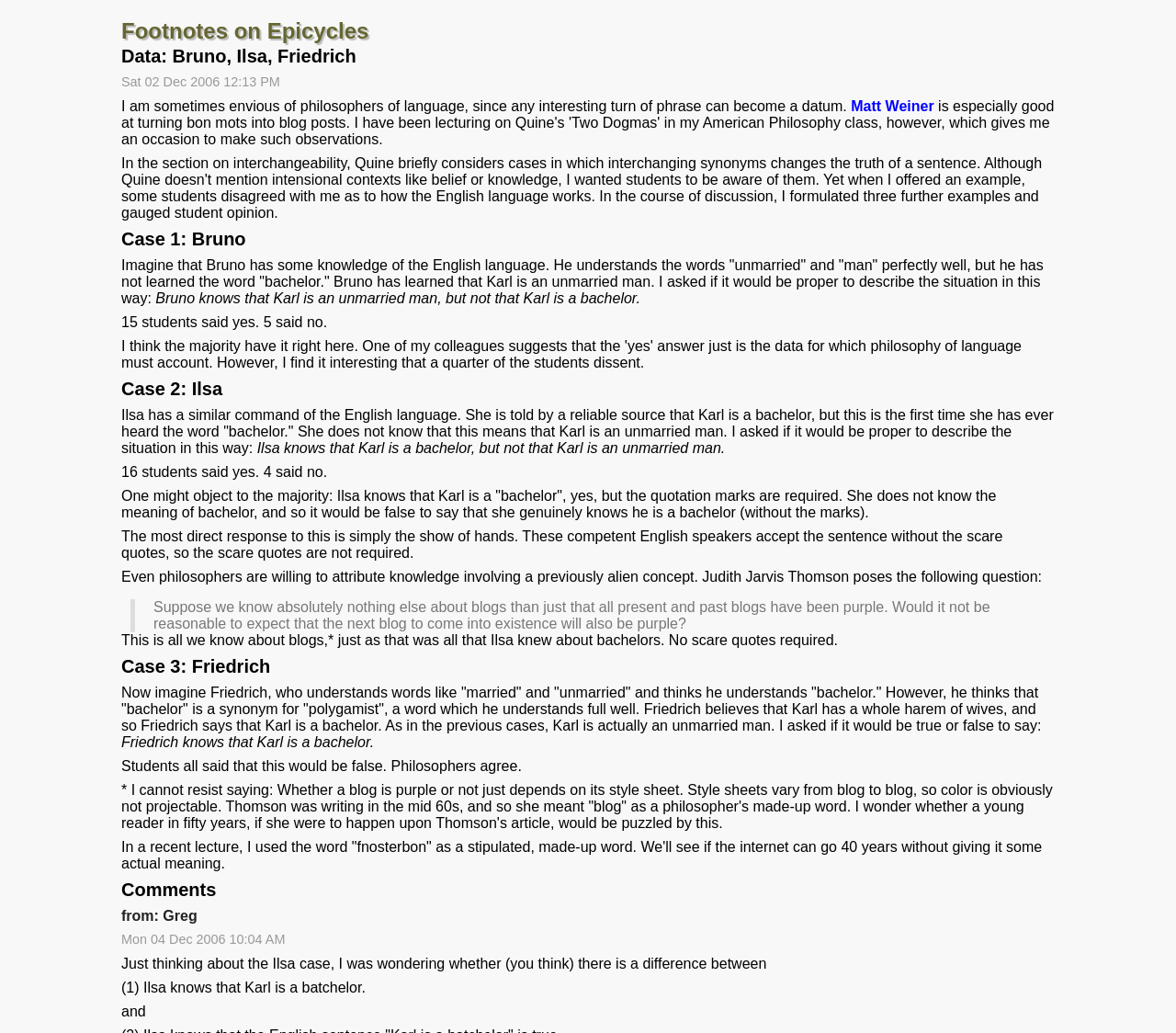From the webpage screenshot, predict the bounding box coordinates (top-left x, top-left y, bottom-right x, bottom-right y) for the UI element described here: Matt Weiner

[0.724, 0.095, 0.794, 0.11]